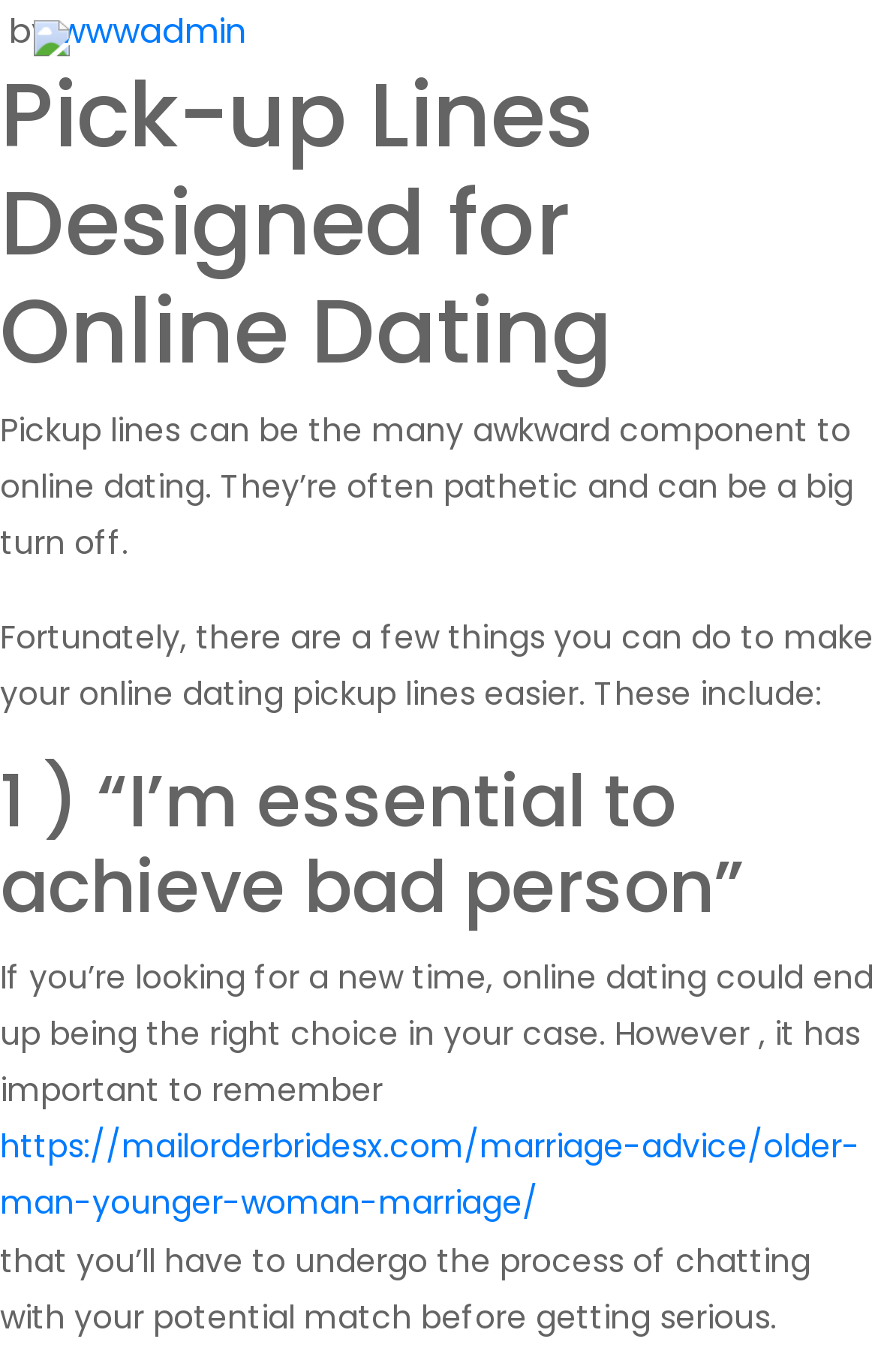What is the purpose of the pickup lines?
Answer the question with as much detail as possible.

Based on the webpage content, it is clear that the pickup lines are designed for online dating. The text mentions that pickup lines can be an awkward component of online dating, and the webpage provides tips to make online dating pickup lines easier.